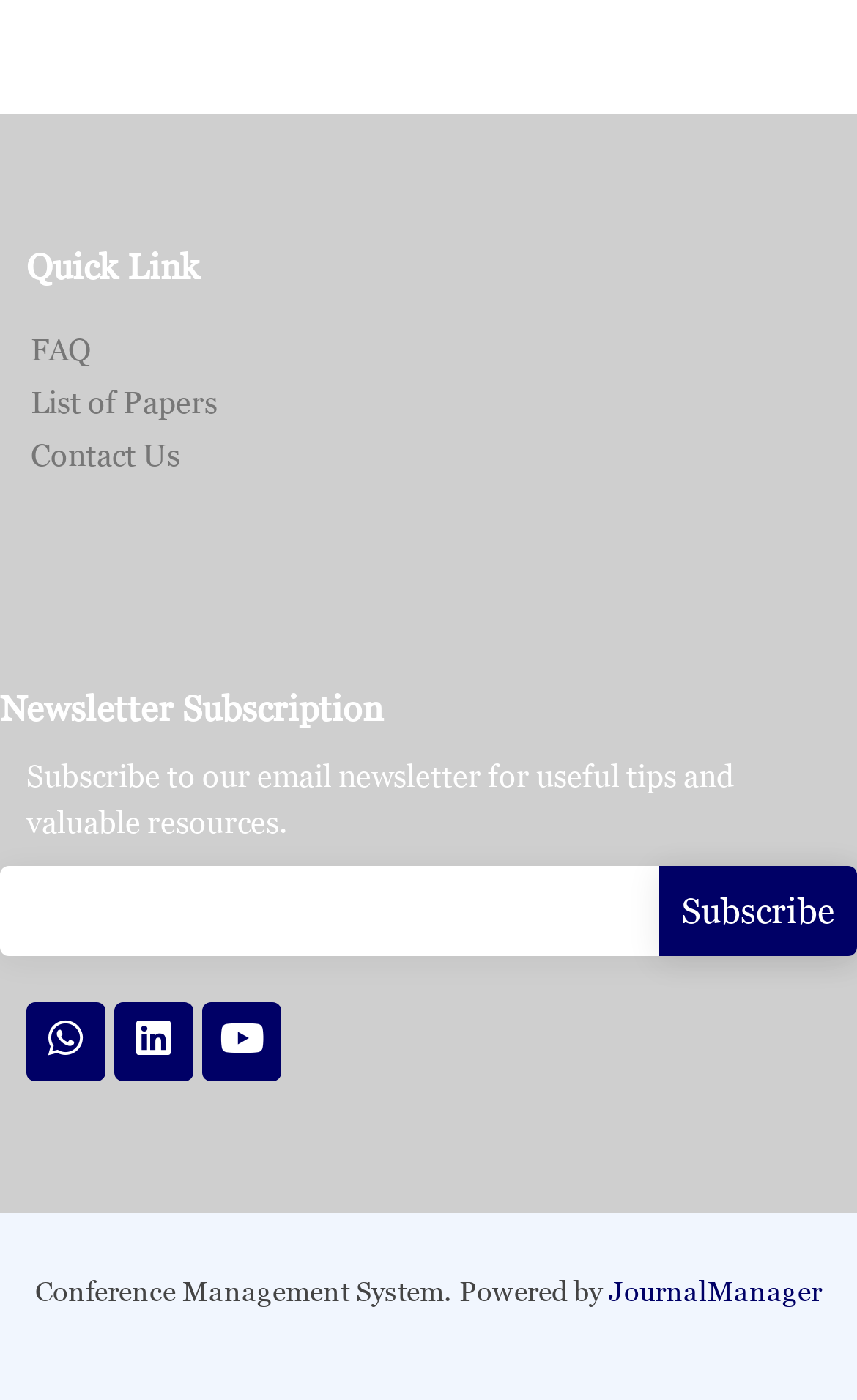Given the element description, predict the bounding box coordinates in the format (top-left x, top-left y, bottom-right x, bottom-right y), using floating point numbers between 0 and 1: List of Papers

[0.036, 0.276, 0.254, 0.298]